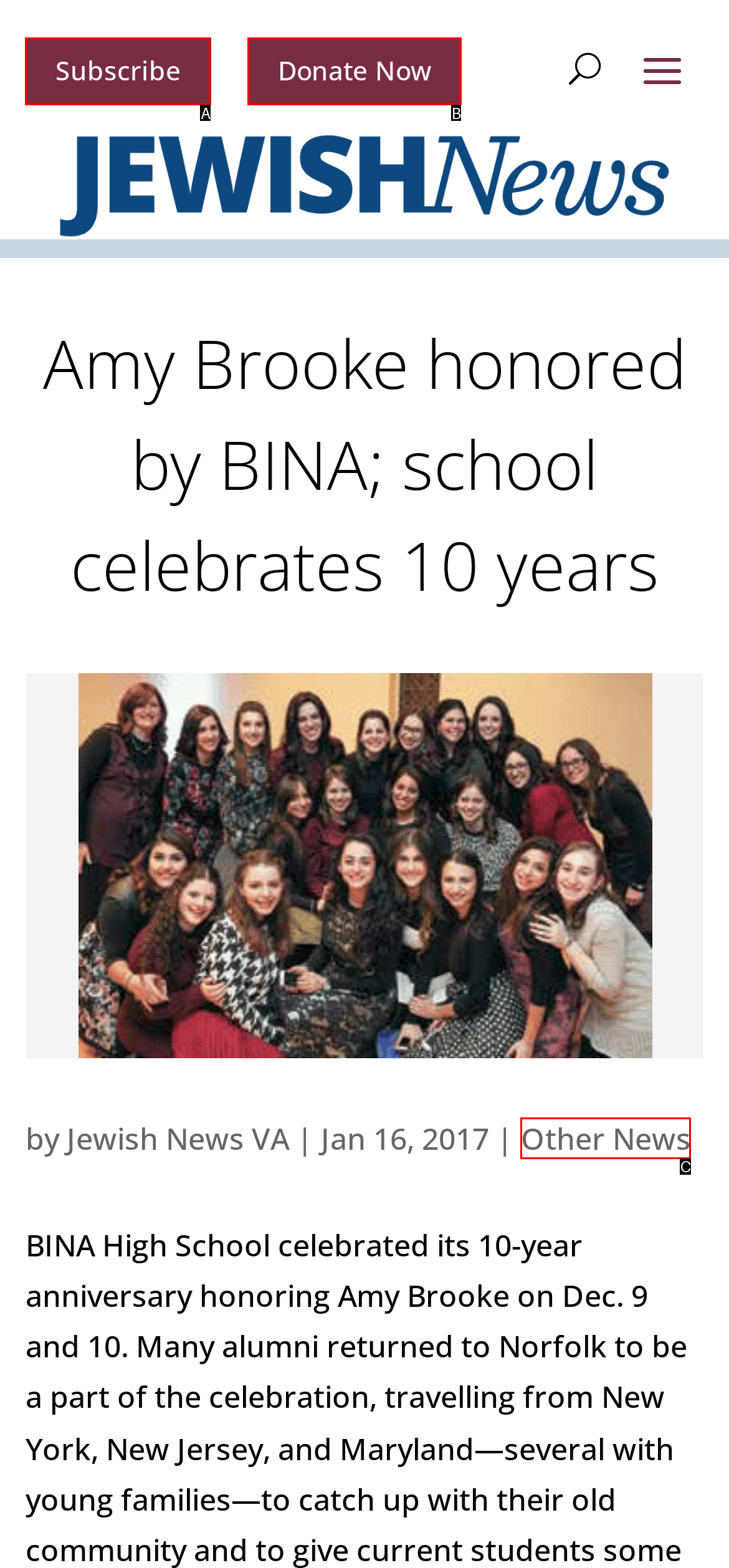Identify the UI element that corresponds to this description: parent_node: CORONAVIRUS VIDEOS
Respond with the letter of the correct option.

None